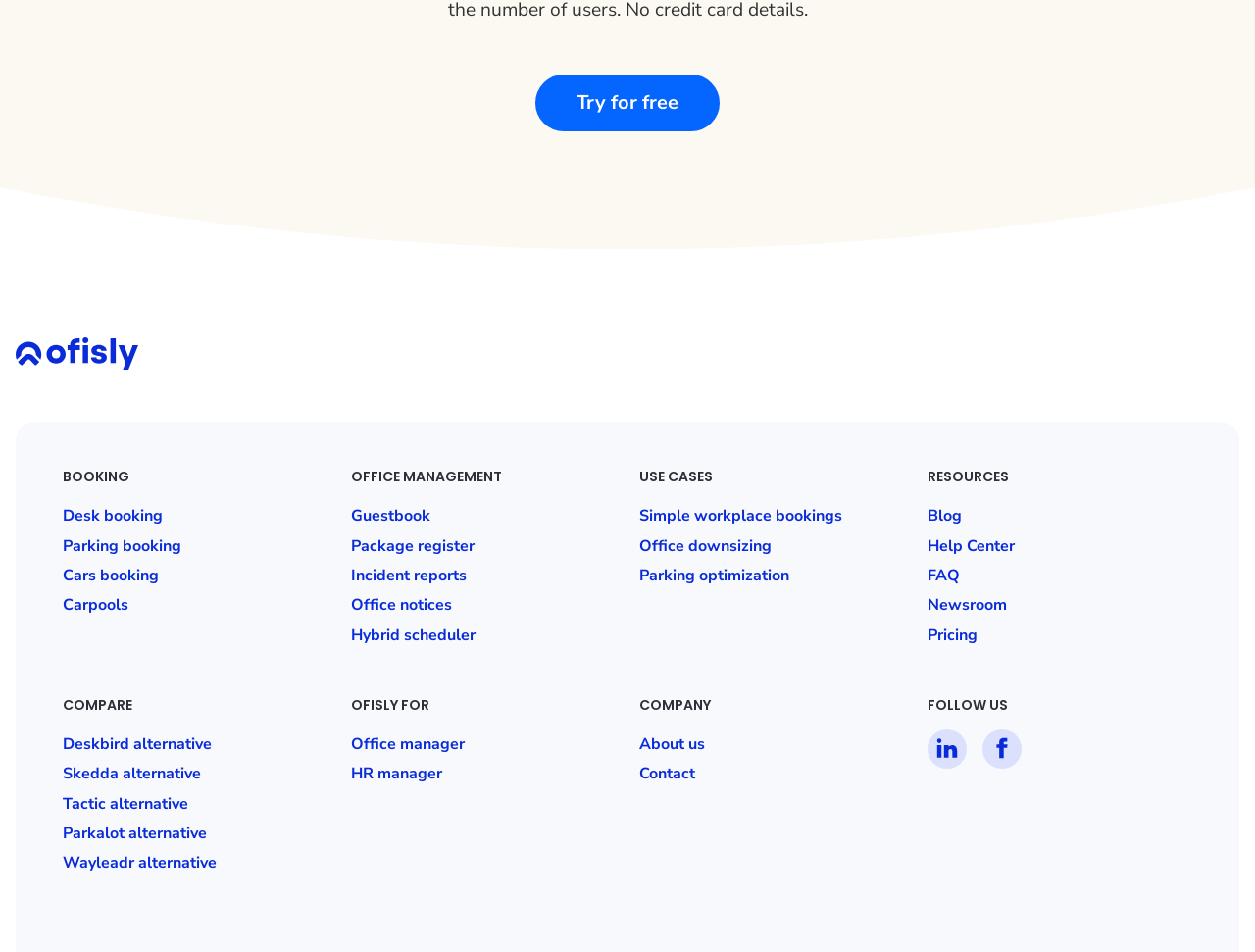What is the purpose of the 'Office management' section?
Please ensure your answer to the question is detailed and covers all necessary aspects.

The 'Office management' section has links to 'Guestbook', 'Package register', 'Incident reports', 'Office notices', and 'Hybrid scheduler', suggesting that it is a collection of tools and resources for managing various aspects of office operations.